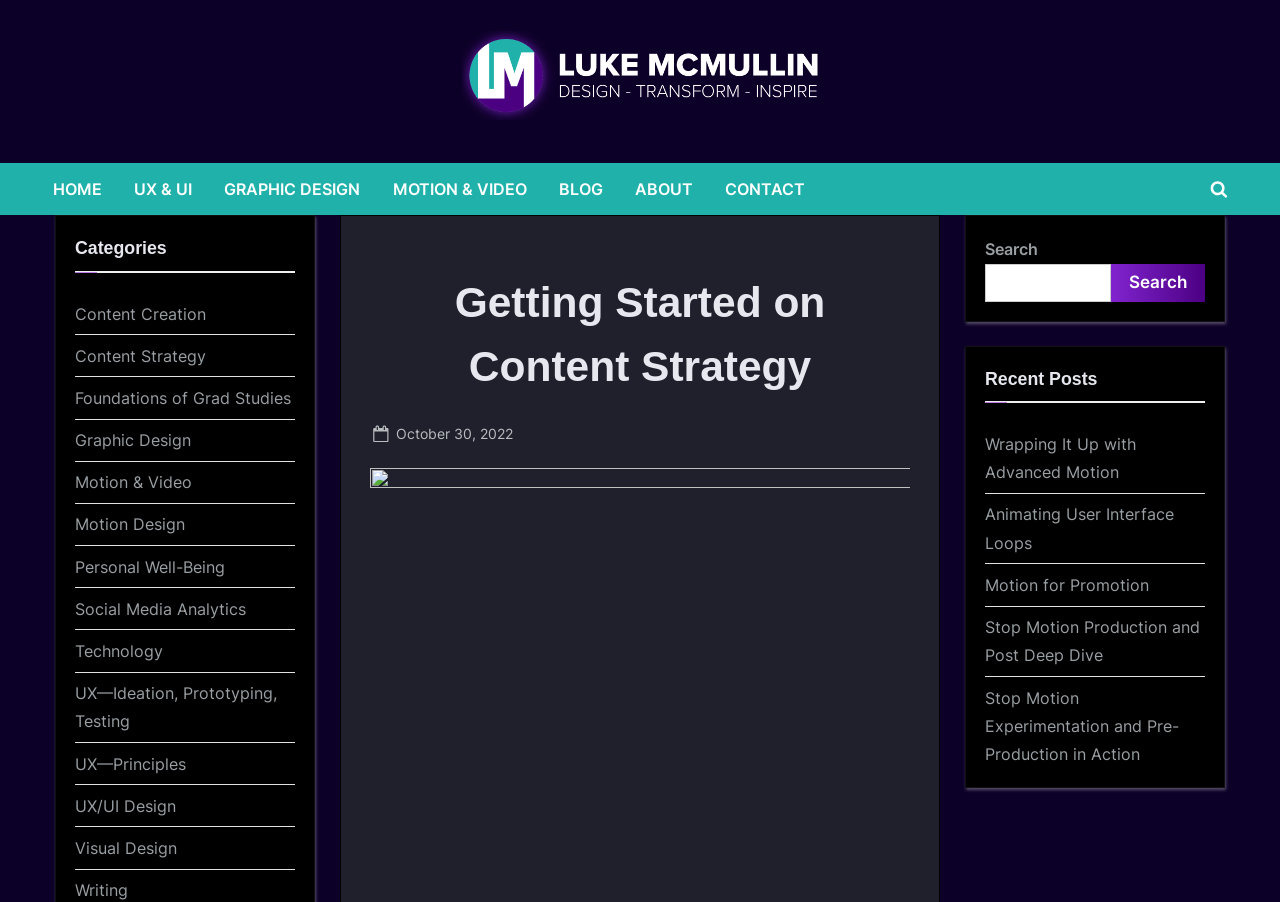Using details from the image, please answer the following question comprehensively:
How many categories are listed on the webpage?

The categories are listed under the heading 'Categories' and there are 14 links listed, including 'Content Creation', 'Content Strategy', 'Foundations of Grad Studies', and so on.